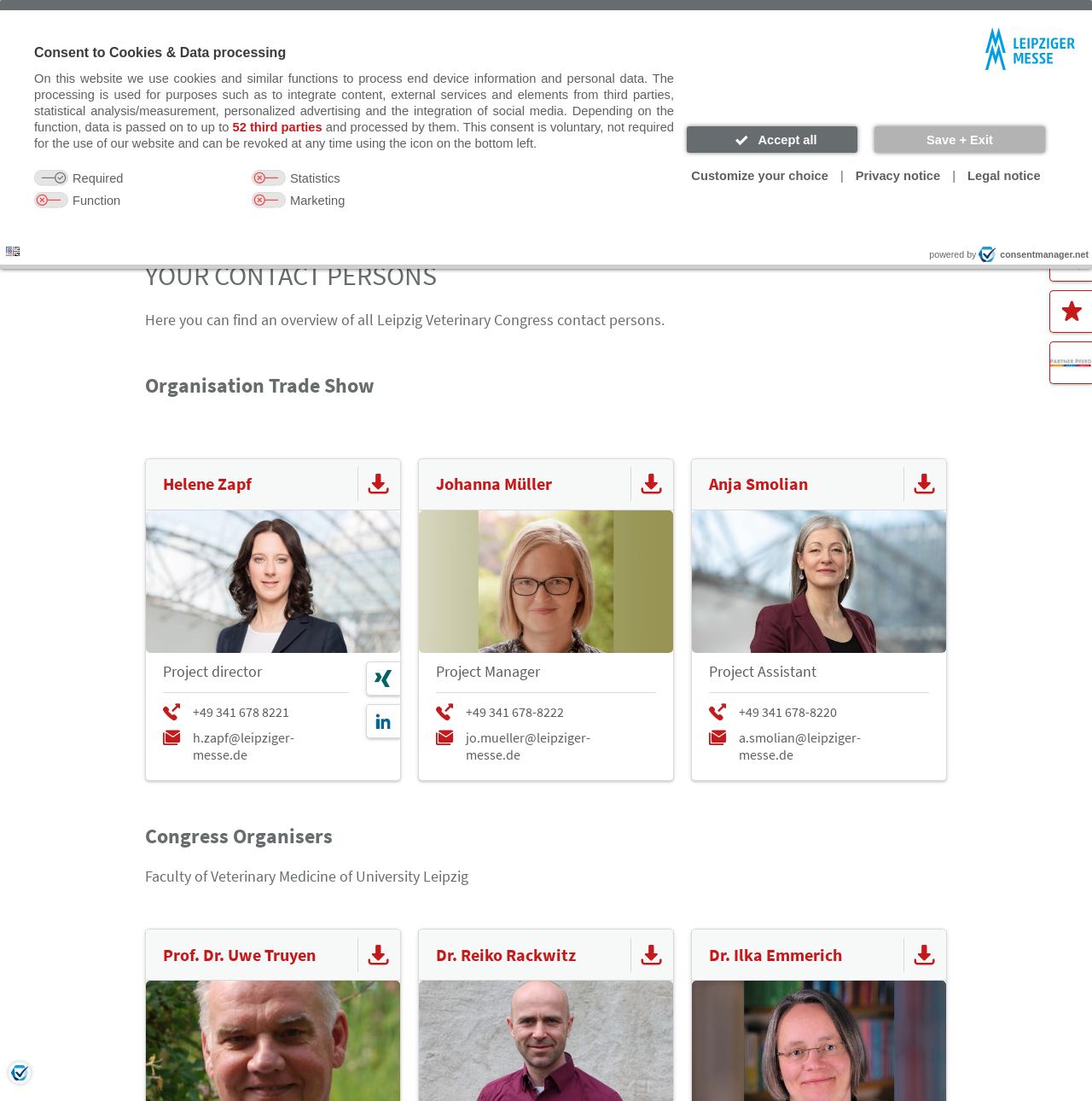Identify the title of the webpage and provide its text content.

YOUR CONTACT PERSONS